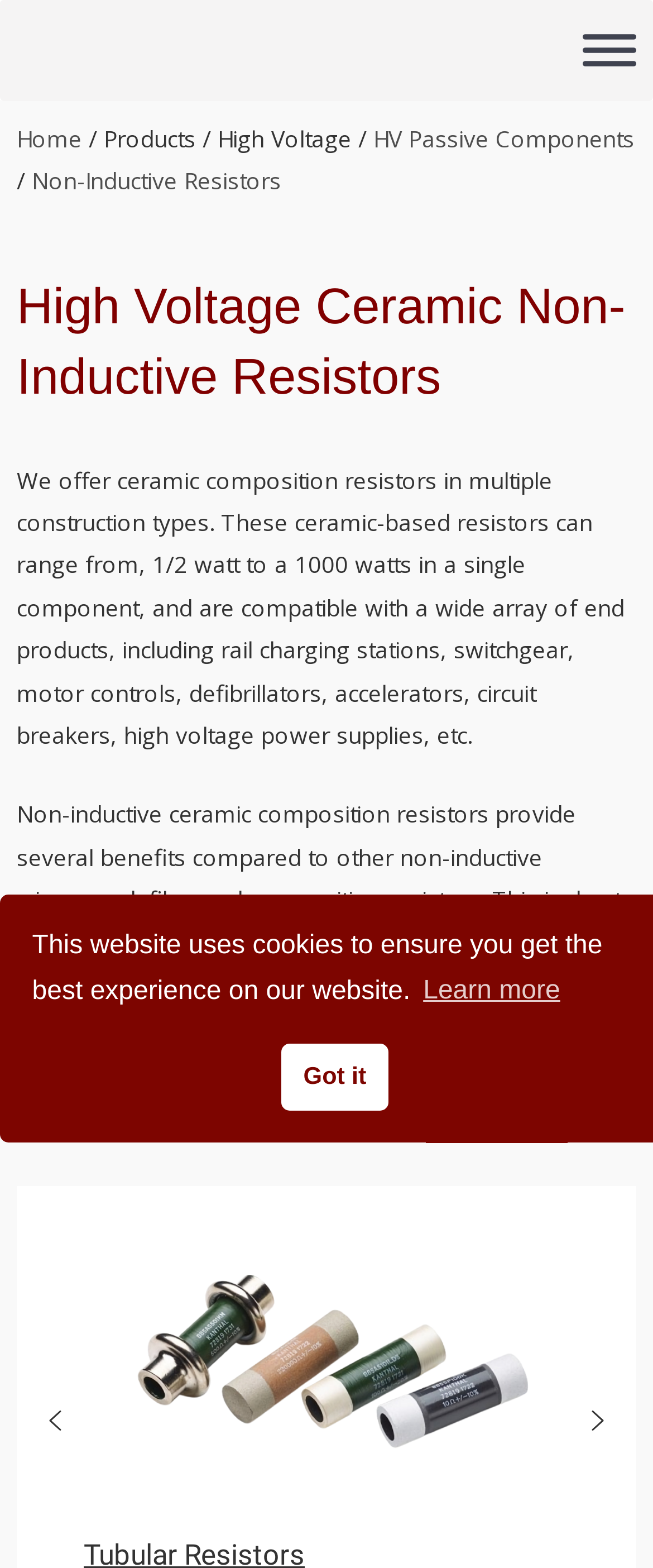Answer briefly with one word or phrase:
What is the image shown below the text?

High Voltage Ceramic Non-Inductive Tubular Resistors